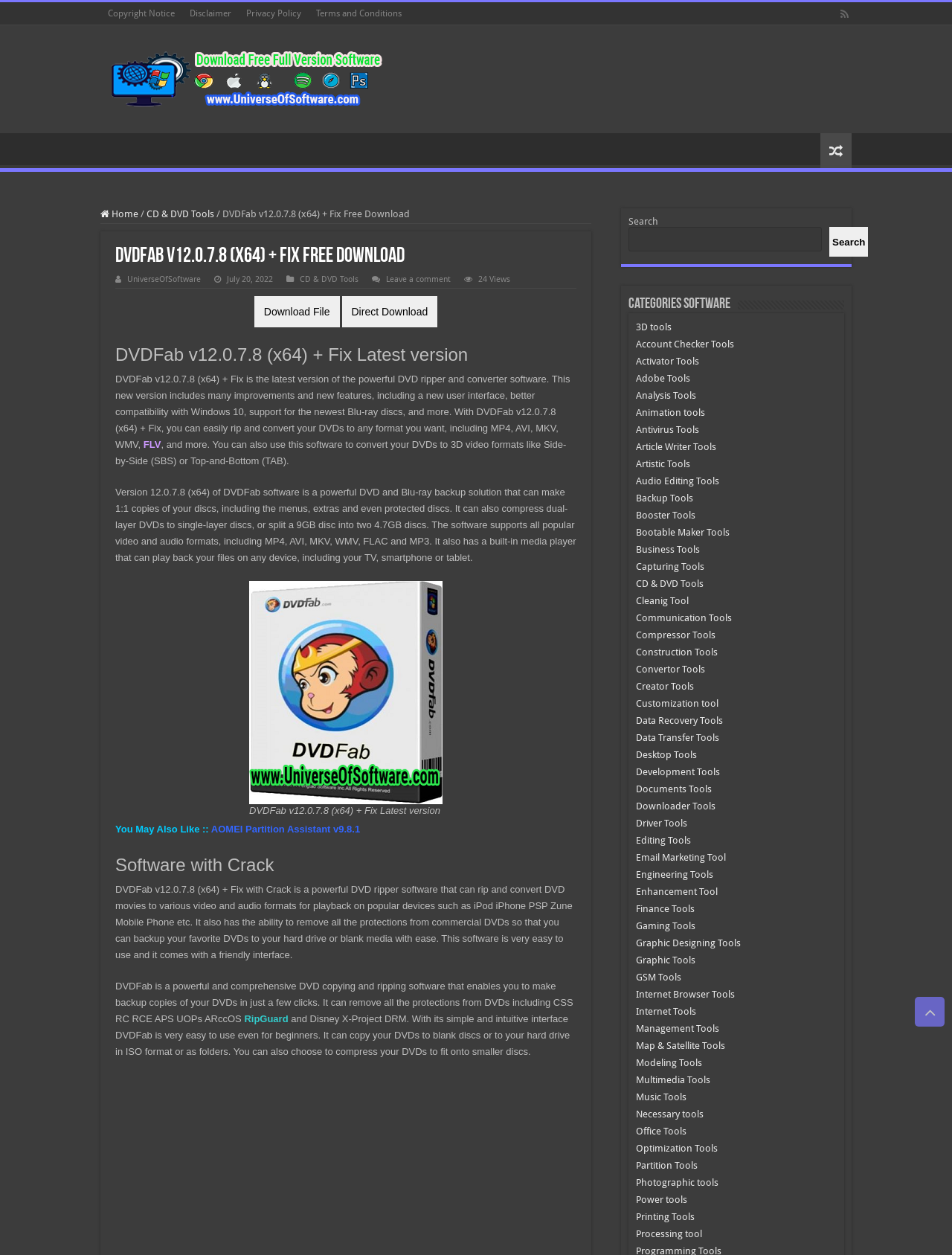Given the description: "CD & DVD Tools", determine the bounding box coordinates of the UI element. The coordinates should be formatted as four float numbers between 0 and 1, [left, top, right, bottom].

[0.154, 0.166, 0.225, 0.175]